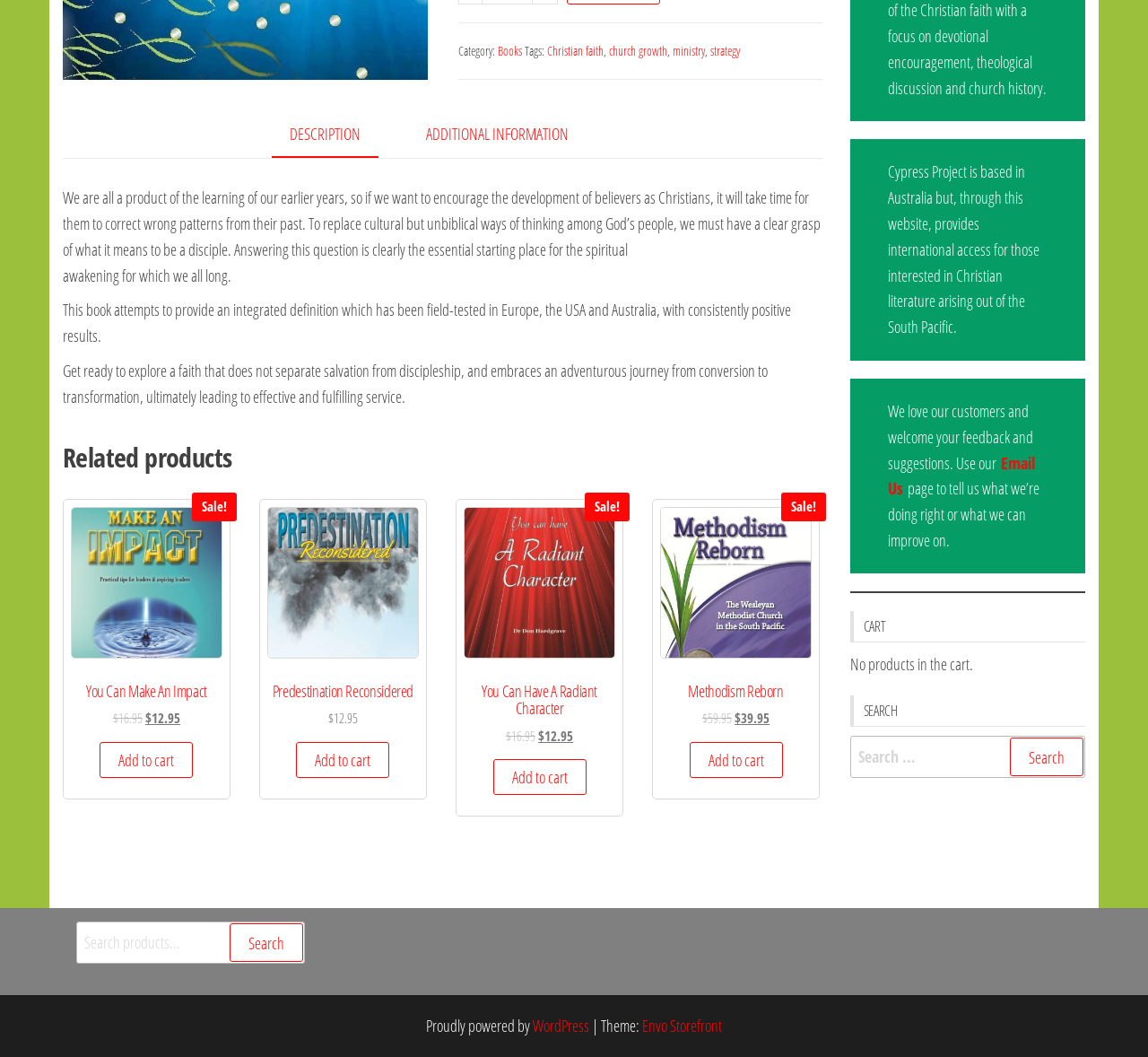Bounding box coordinates should be in the format (top-left x, top-left y, bottom-right x, bottom-right y) and all values should be floating point numbers between 0 and 1. Determine the bounding box coordinate for the UI element described as: church growth

[0.53, 0.04, 0.581, 0.056]